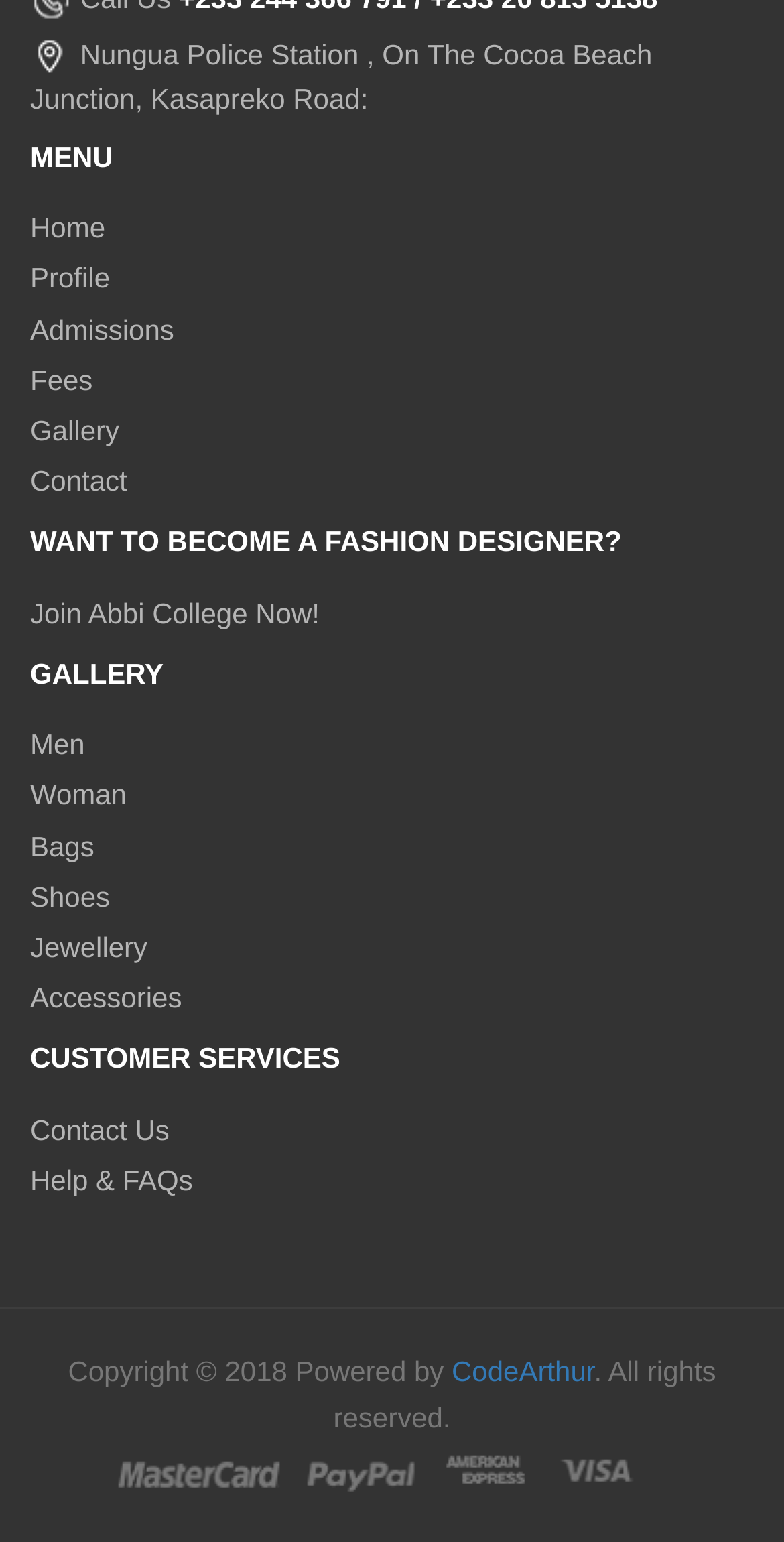Identify the bounding box coordinates of the element to click to follow this instruction: 'Read the privacy policy'. Ensure the coordinates are four float values between 0 and 1, provided as [left, top, right, bottom].

None